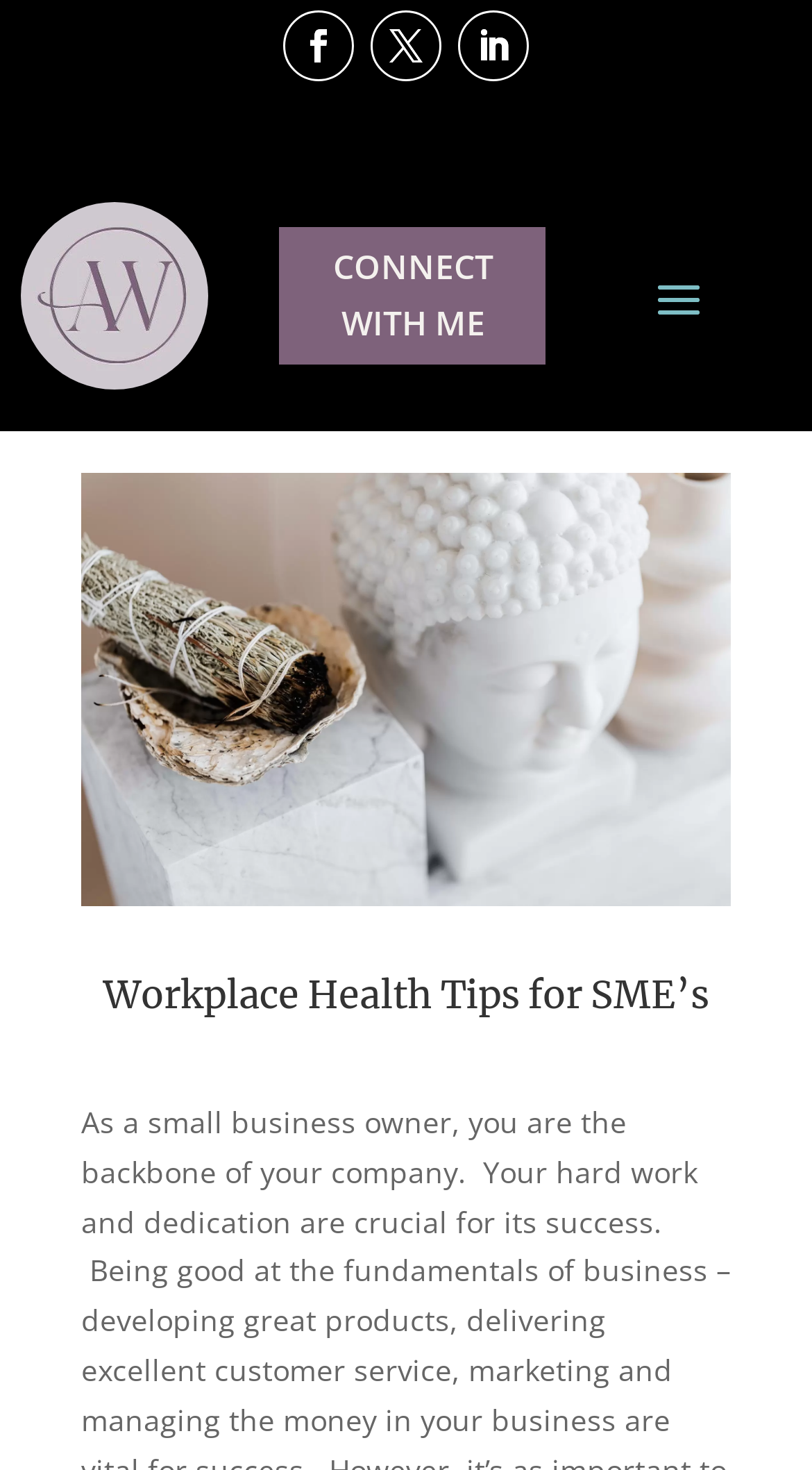Please identify the webpage's heading and generate its text content.

Workplace Health Tips for SME’s